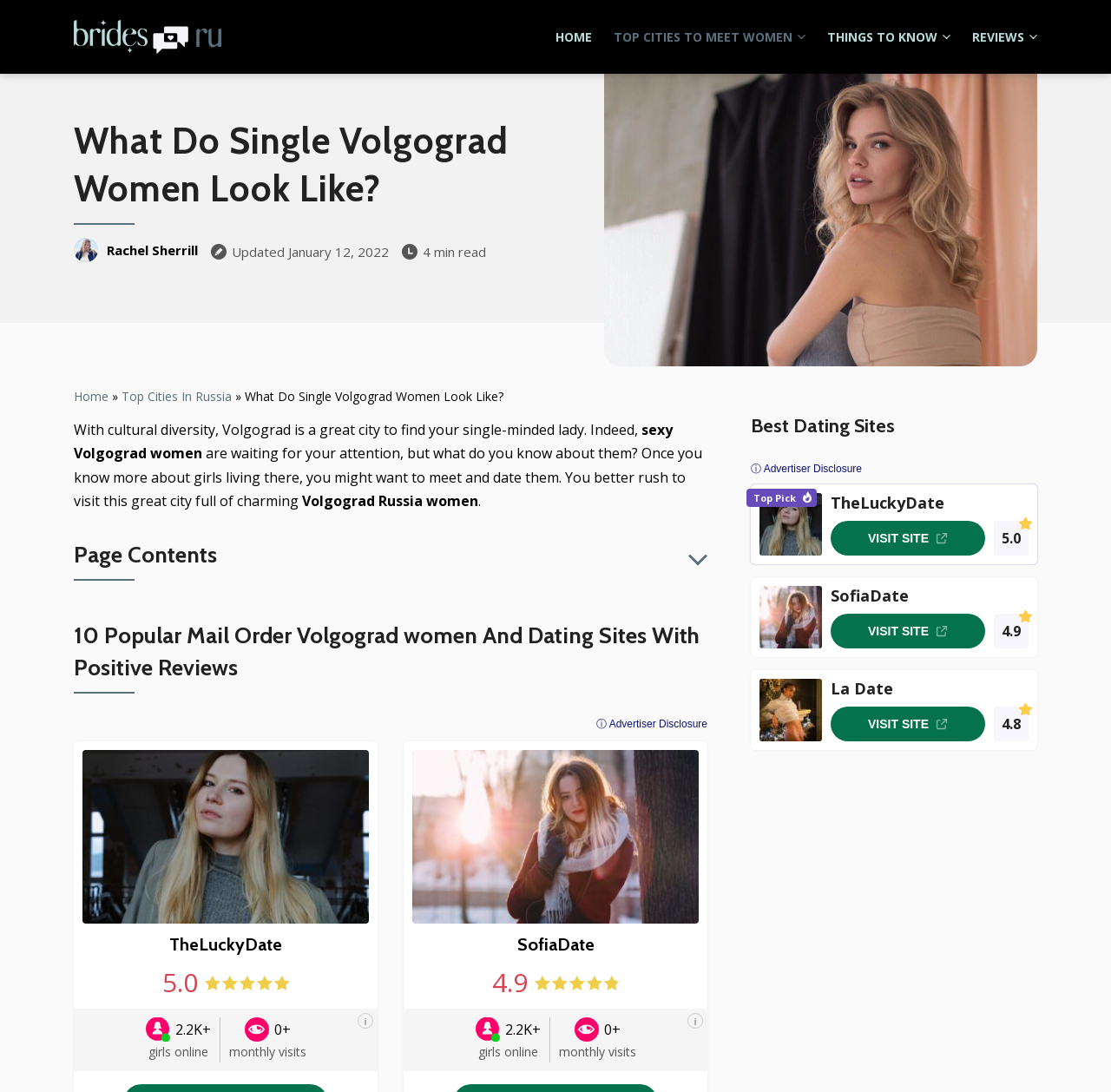Ascertain the bounding box coordinates for the UI element detailed here: "ⓘ Advertiser Disclosure". The coordinates should be provided as [left, top, right, bottom] with each value being a float between 0 and 1.

[0.537, 0.657, 0.637, 0.669]